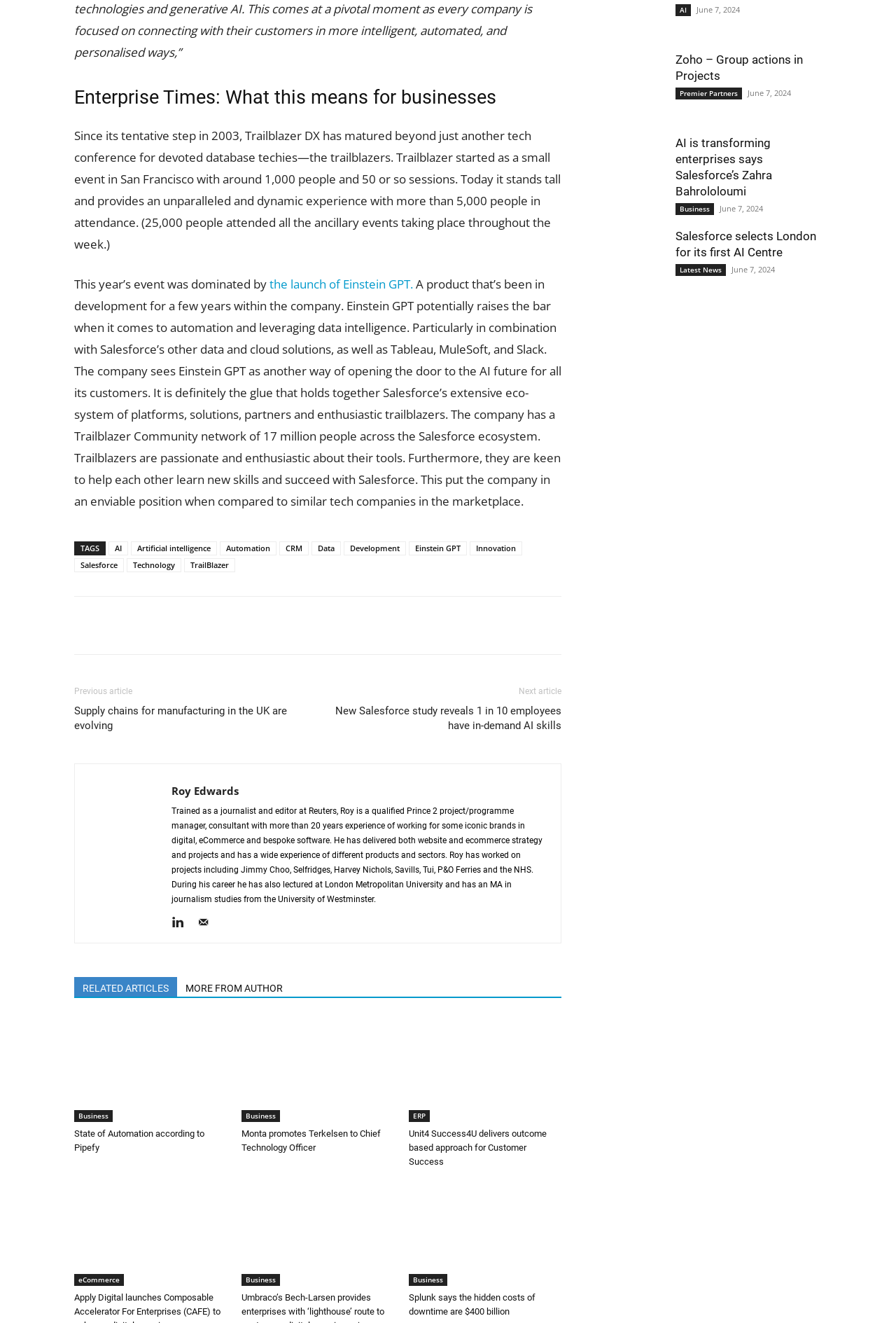Determine the bounding box coordinates of the section I need to click to execute the following instruction: "Read the article about Supply chains for manufacturing in the UK". Provide the coordinates as four float numbers between 0 and 1, i.e., [left, top, right, bottom].

[0.083, 0.532, 0.336, 0.554]